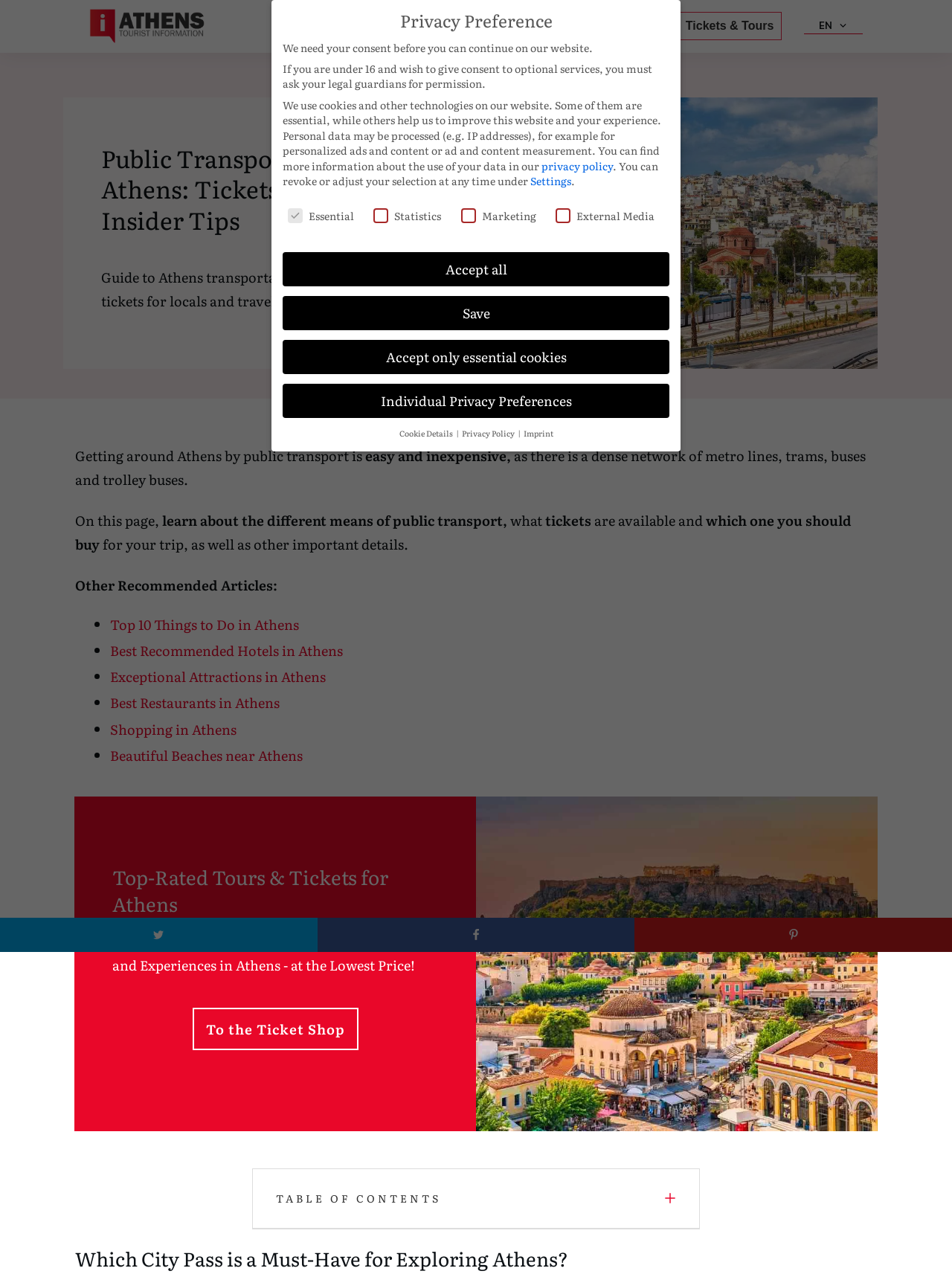Locate the bounding box coordinates of the area you need to click to fulfill this instruction: 'Explore top-rated tours and tickets for Athens'. The coordinates must be in the form of four float numbers ranging from 0 to 1: [left, top, right, bottom].

[0.118, 0.678, 0.46, 0.72]